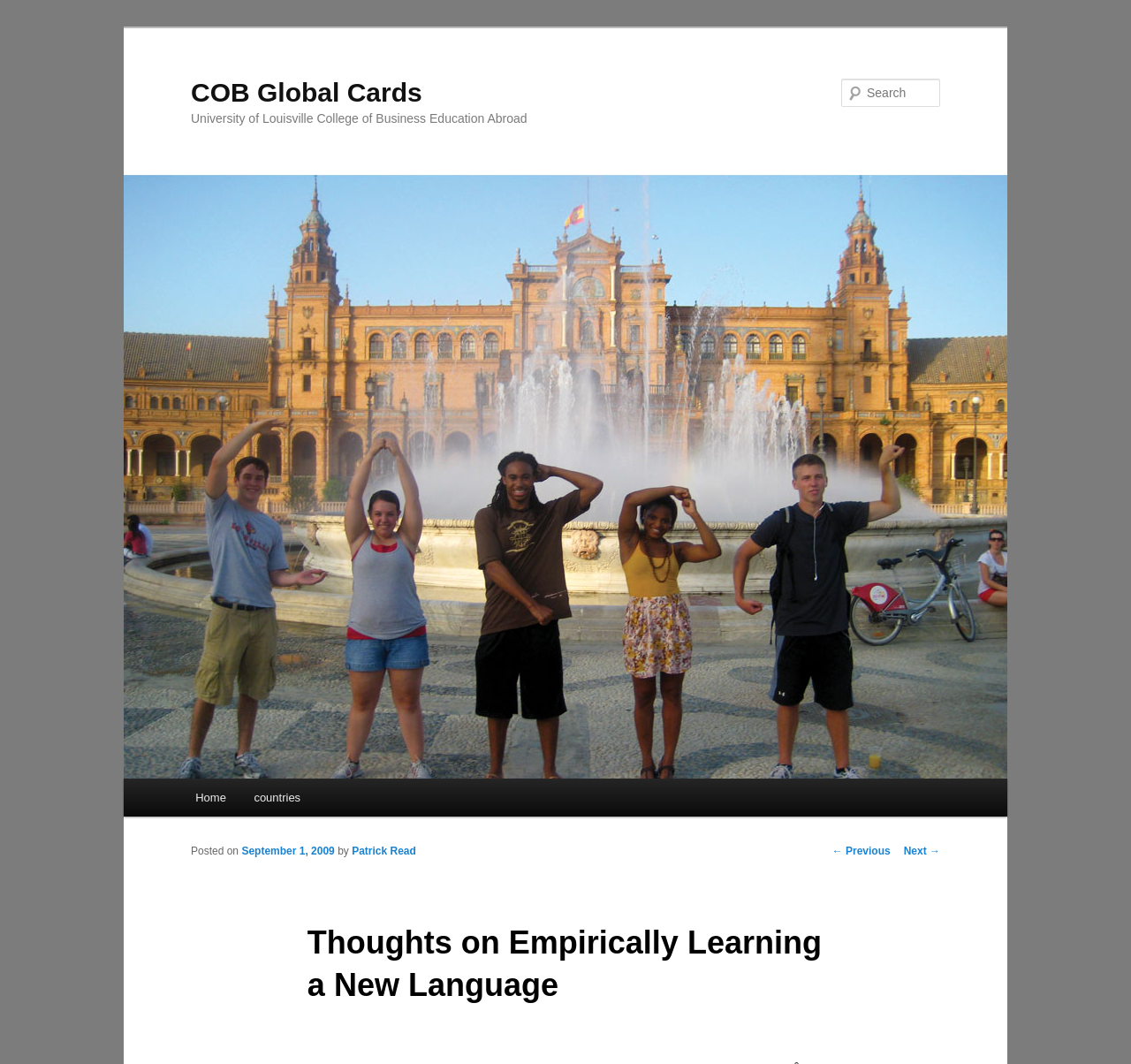Please provide the bounding box coordinates for the element that needs to be clicked to perform the instruction: "go to previous post". The coordinates must consist of four float numbers between 0 and 1, formatted as [left, top, right, bottom].

[0.736, 0.794, 0.787, 0.806]